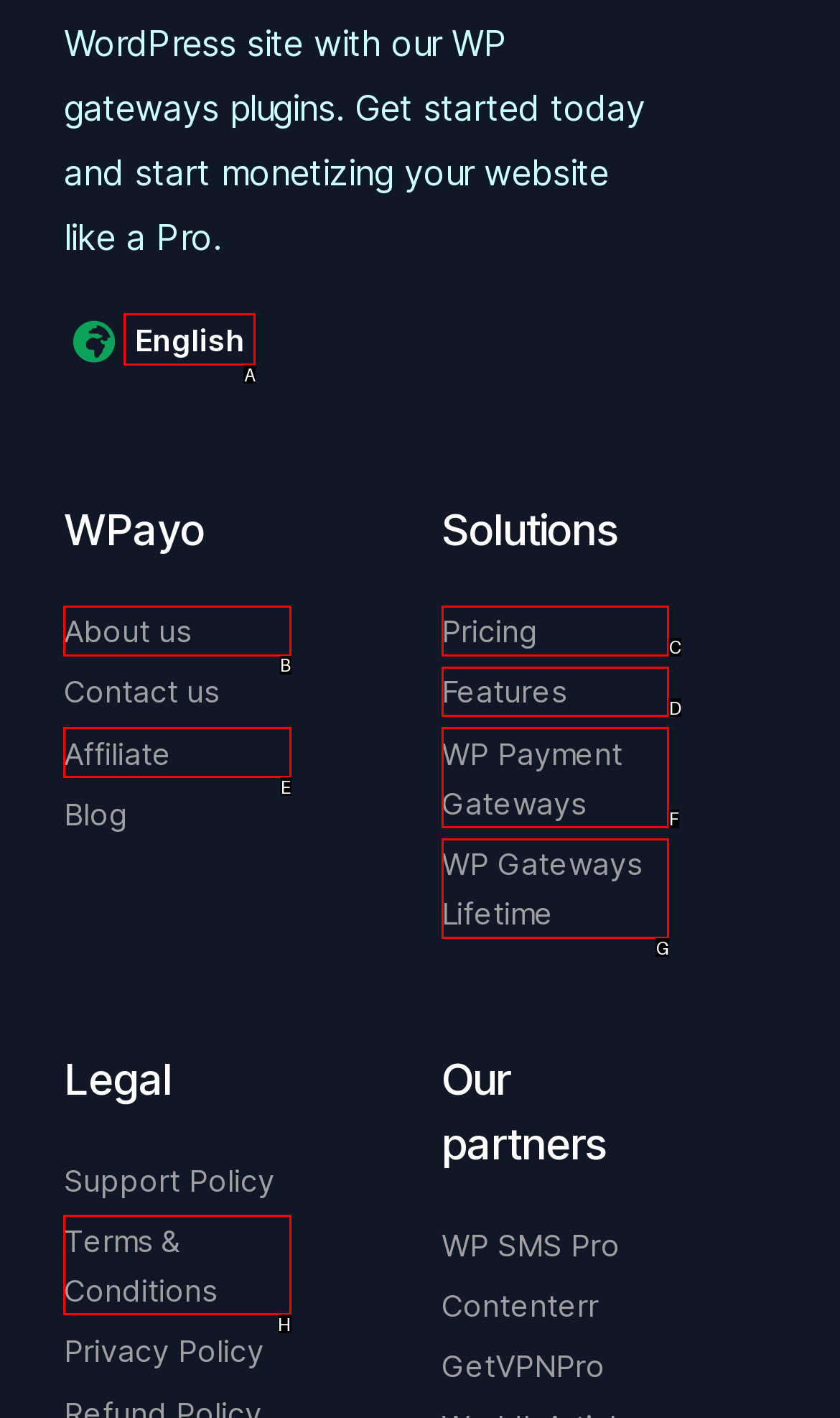Based on the description: Features
Select the letter of the corresponding UI element from the choices provided.

D